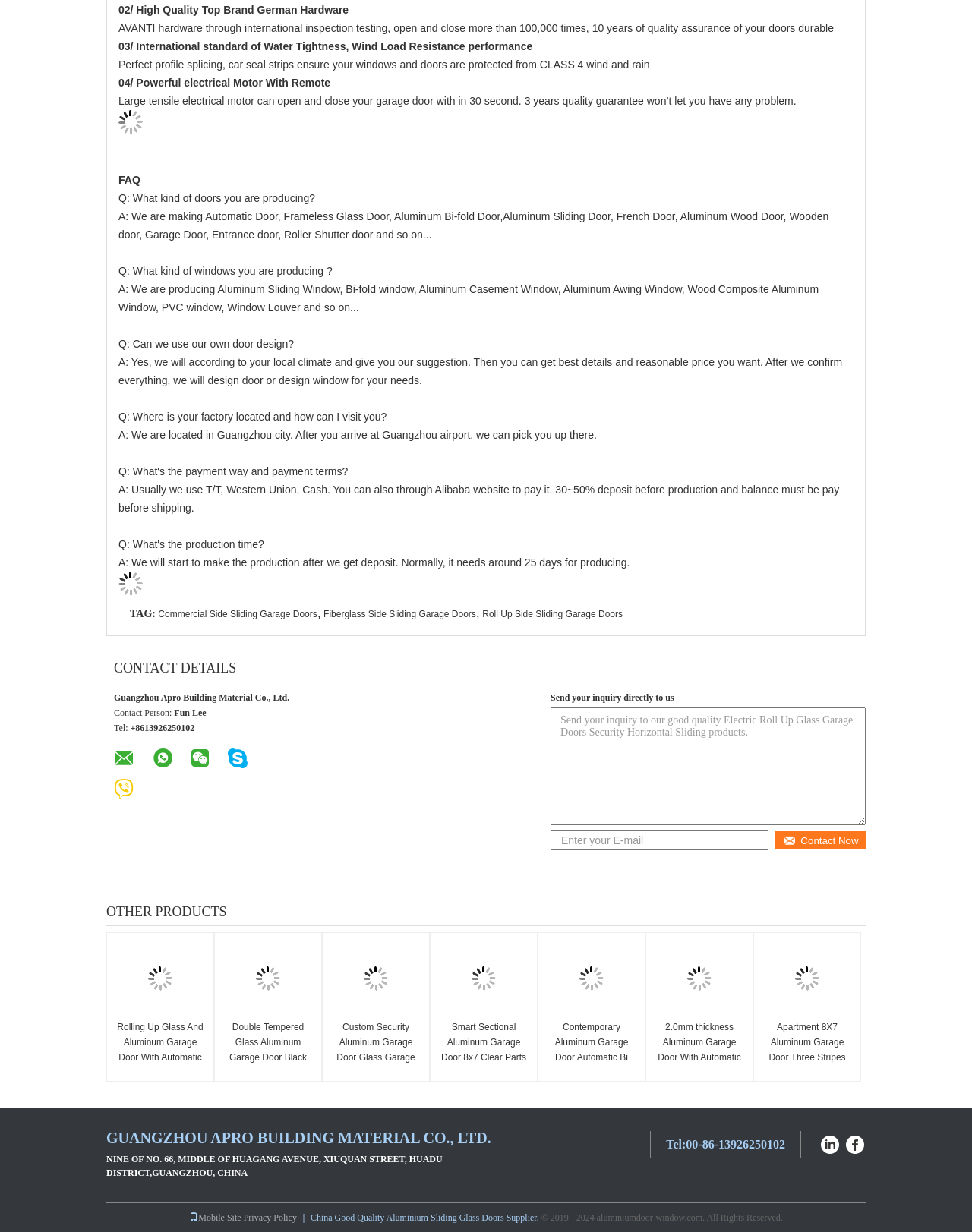Given the element description Privacy Policy, identify the bounding box coordinates for the UI element on the webpage screenshot. The format should be (top-left x, top-left y, bottom-right x, bottom-right y), with values between 0 and 1.

[0.25, 0.984, 0.305, 0.993]